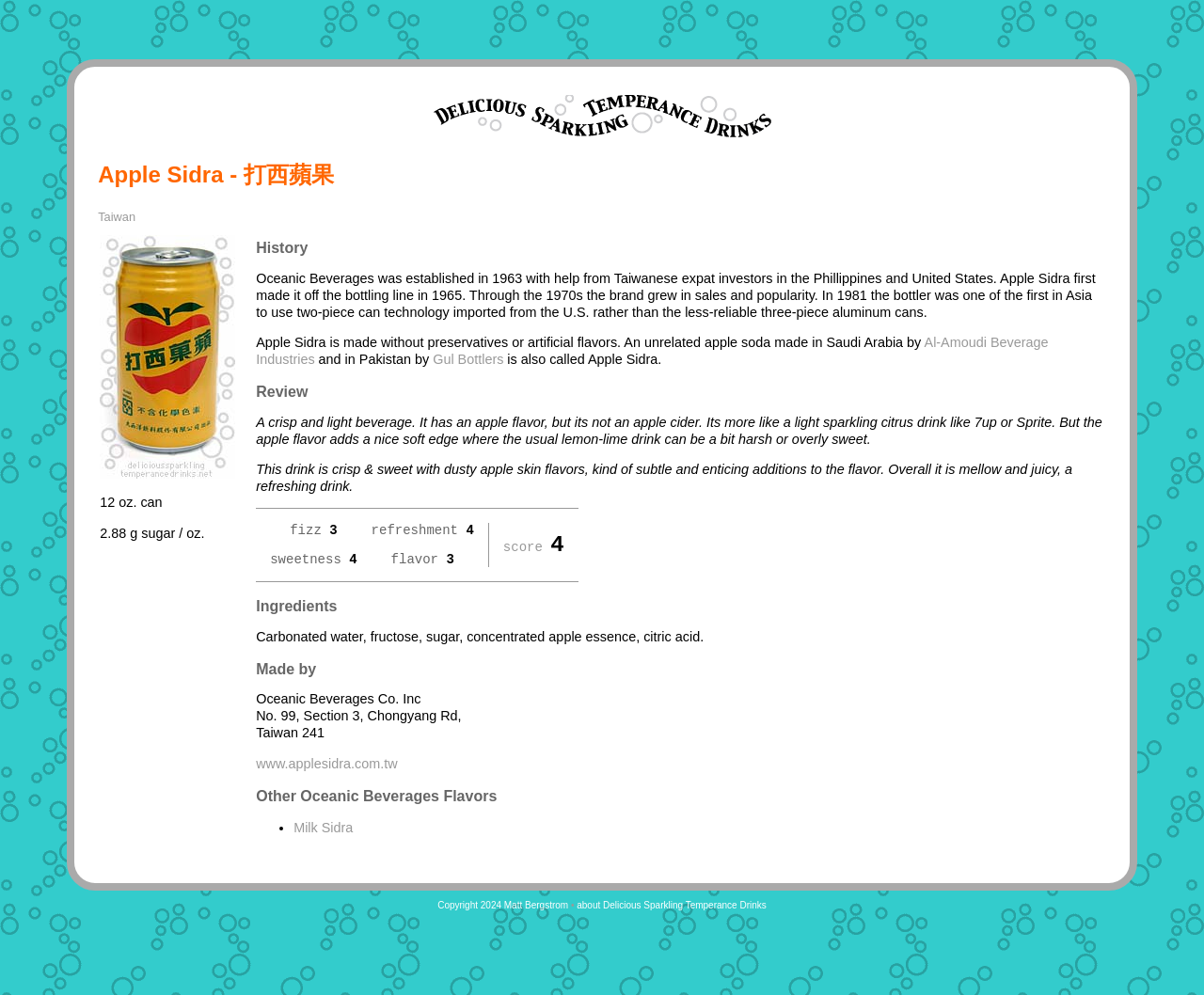What is the name of the drink?
Please provide a detailed and thorough answer to the question.

Based on the webpage, I can see that the title of the webpage is 'Delicious Sparkling Temperance Drinks - Apple Sidra', and there is an image with the text 'Apple Sidra' on it. This suggests that Apple Sidra is the name of the drink being described on this webpage.